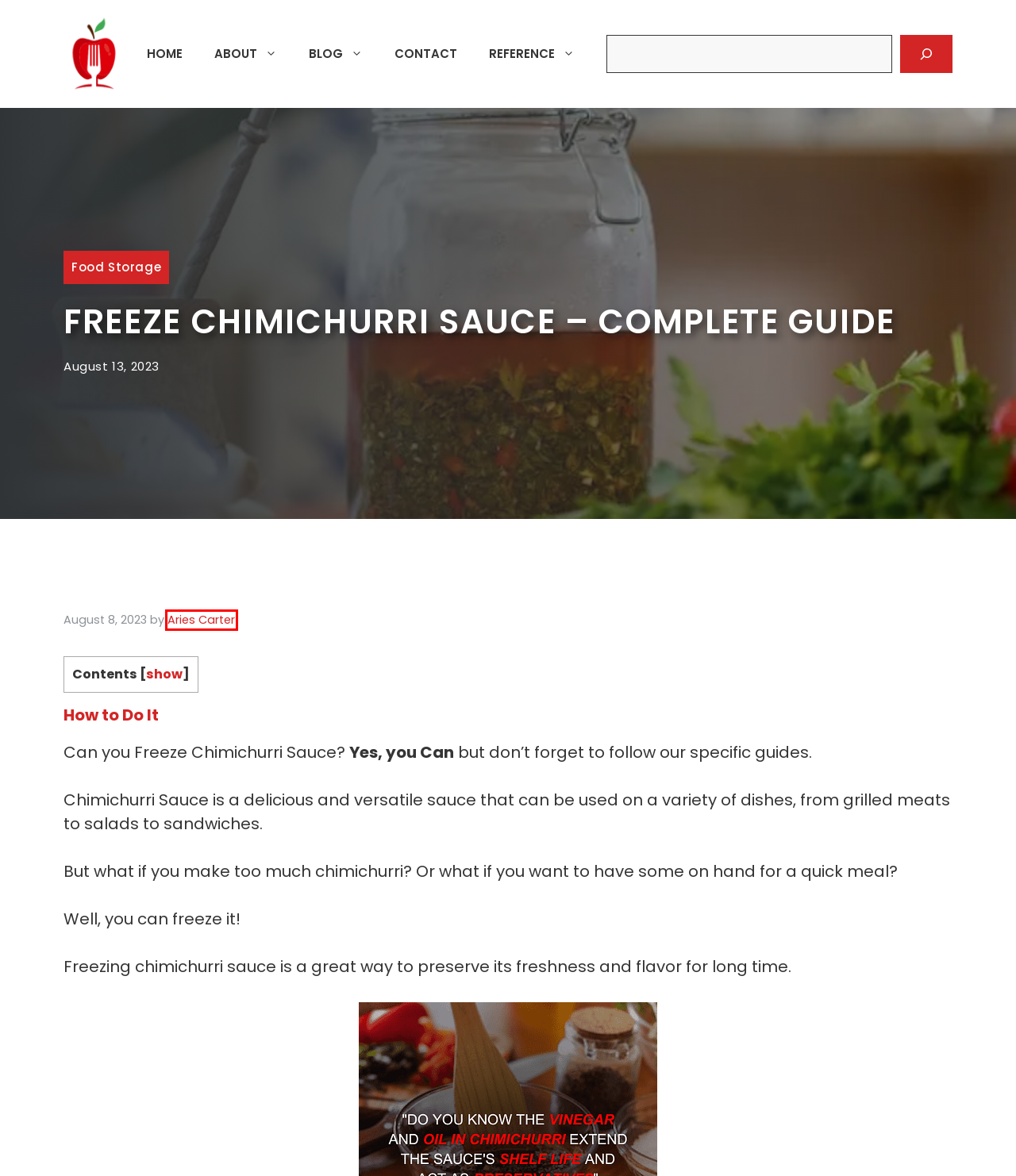You have a screenshot of a webpage with a red bounding box around an element. Choose the best matching webpage description that would appear after clicking the highlighted element. Here are the candidates:
A. Home - thefoodqueries
B. About - thefoodqueries
C. Food as Medicine - thefoodqueries
D. Contact - thefoodqueries
E. Grilled Vegetables with Chimichurri & Burrata - The Original Dish
F. Blog - thefoodqueries
G. Aries Carter - thefoodqueries
H. Reference - thefoodqueries

G